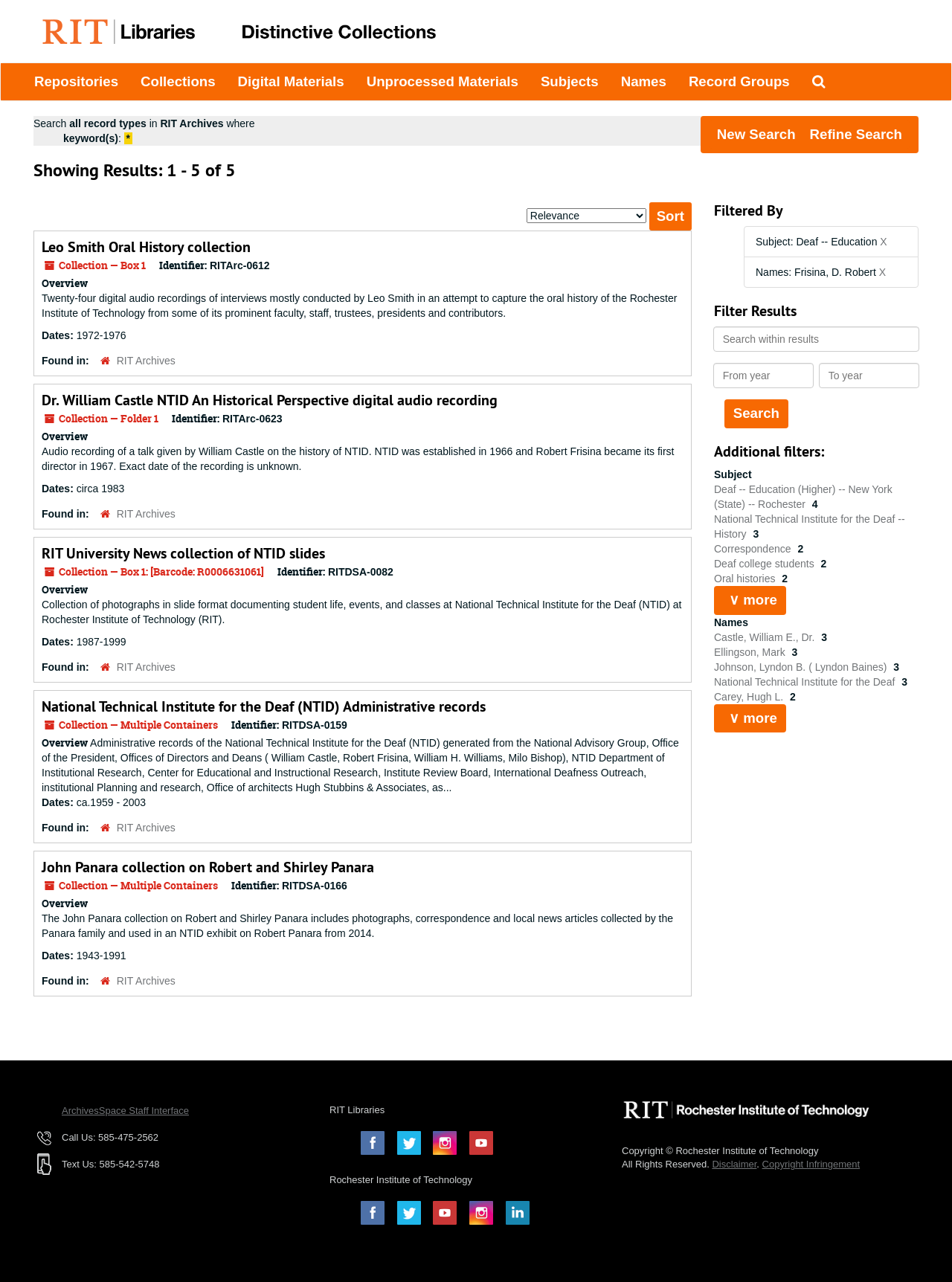Provide your answer in one word or a succinct phrase for the question: 
What is the name of the first collection?

Leo Smith Oral History collection